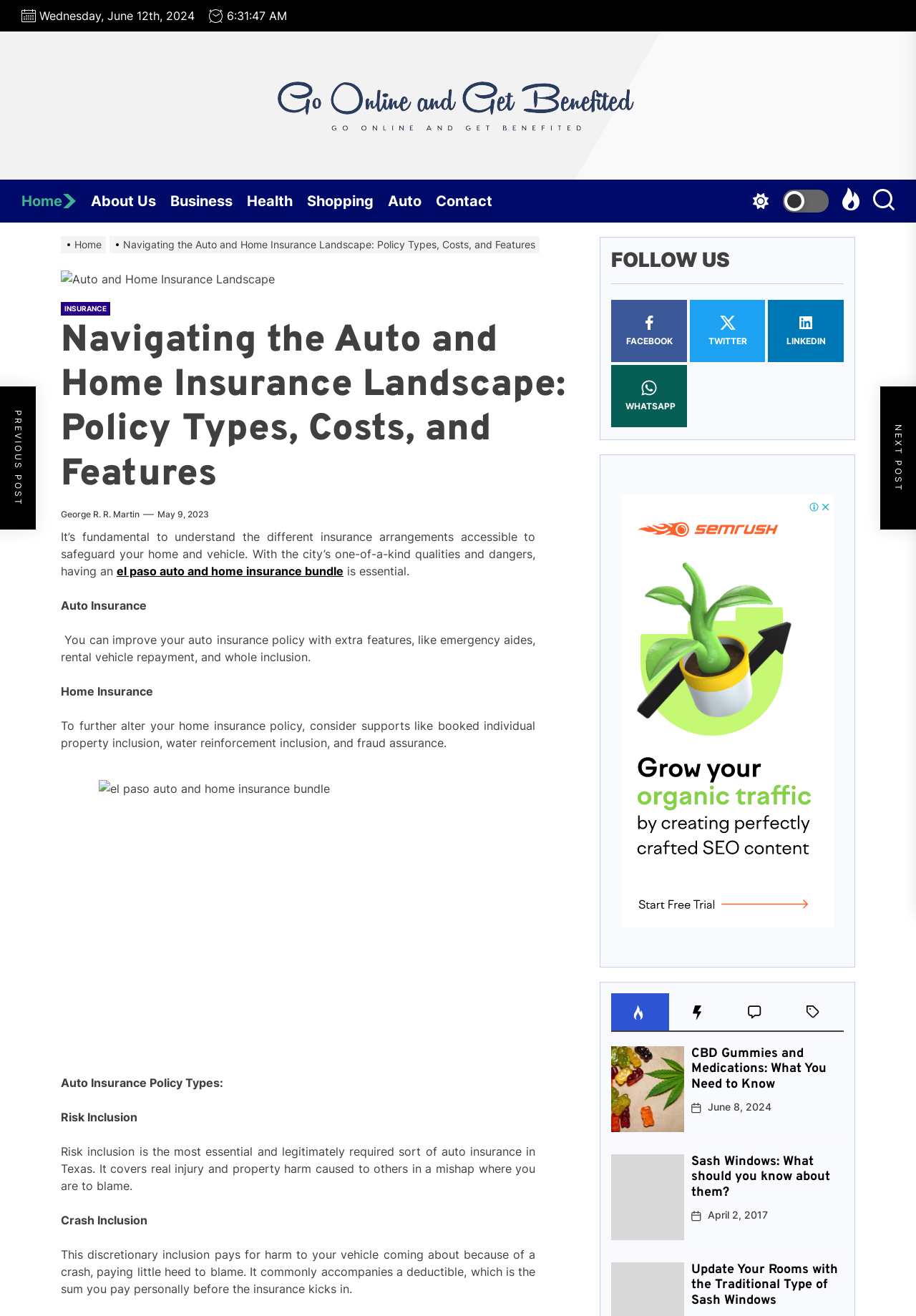What is the name of the author of the article 'CBD Gummies and Medications: What You Need to Know'?
Using the details shown in the screenshot, provide a comprehensive answer to the question.

I looked at the article section and found the author's name, which is 'George R. R. Martin'. This is likely the author of the article 'CBD Gummies and Medications: What You Need to Know'.